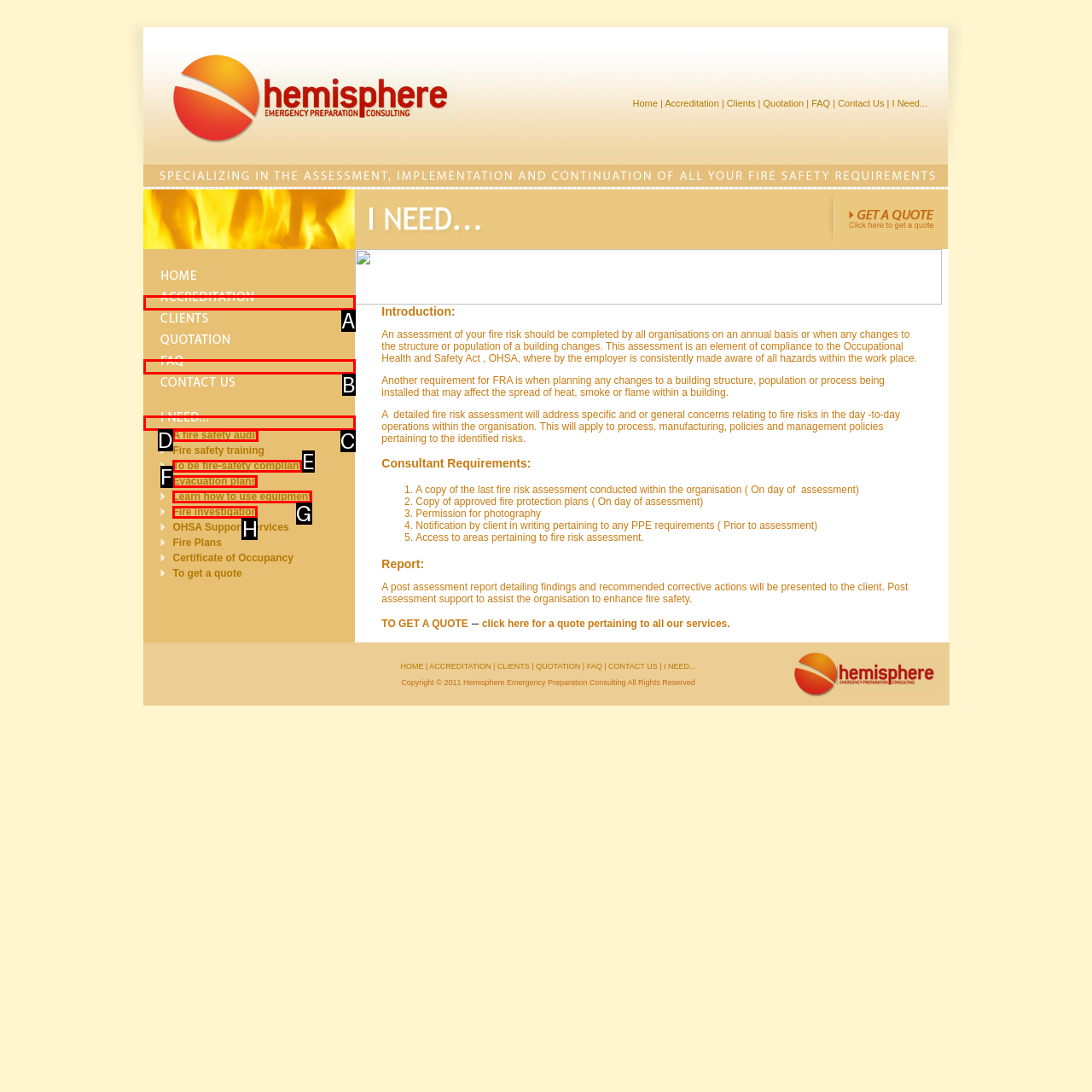Identify which HTML element aligns with the description: Evacuation plans
Answer using the letter of the correct choice from the options available.

F